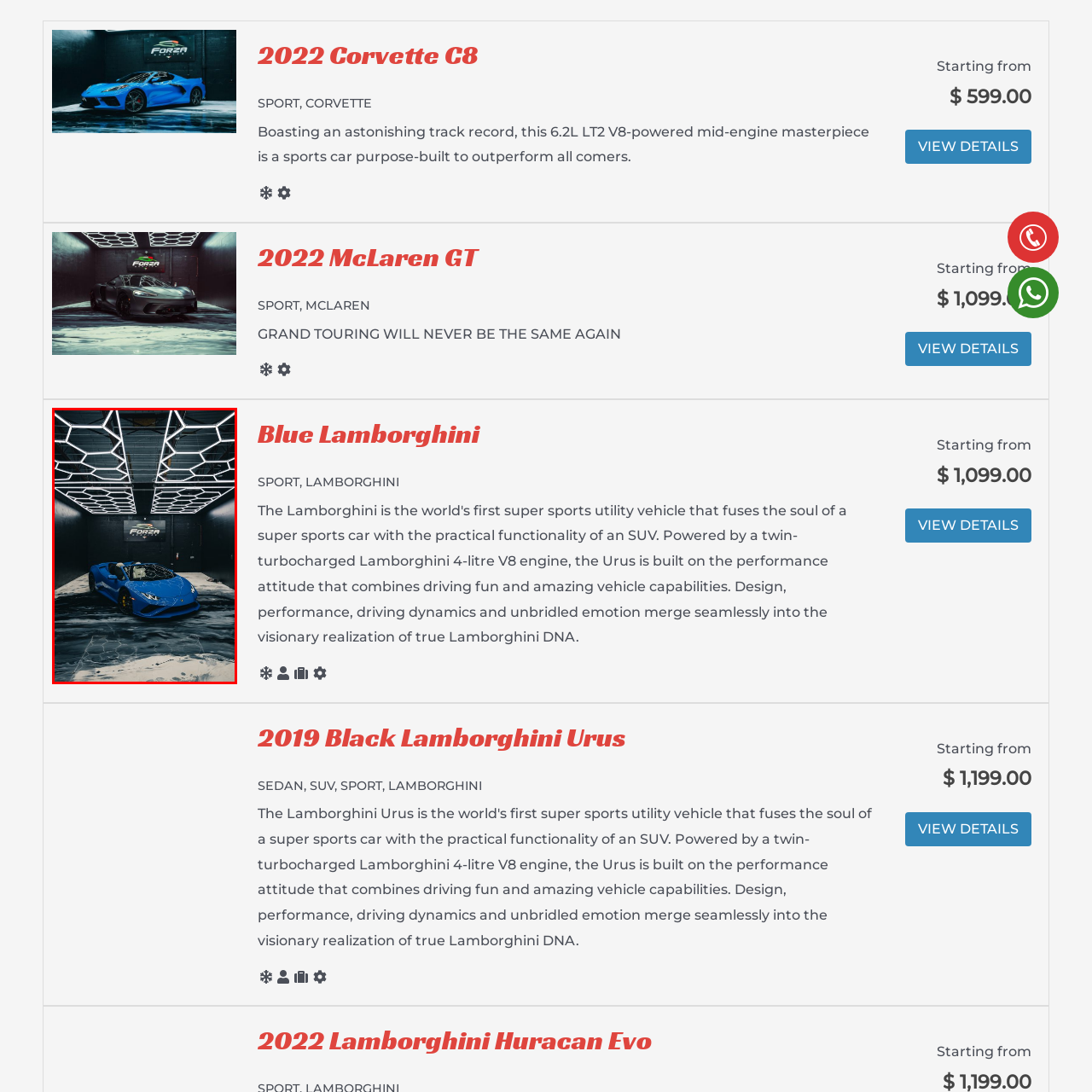Thoroughly describe the contents of the image enclosed in the red rectangle.

The image features a striking blue Lamborghini, renowned for its cutting-edge design and powerful performance. This convertible model showcases sleek lines and an aggressive stance, set against a modern backdrop with eye-catching hexagonal lighting fixtures that enhance its aesthetic appeal. The vibrant blue hue of the car stands out against the contrasting dark walls, emphasizing its sporty character. Its sophisticated interior is partially visible, hinting at luxury and high-quality materials. This Lamborghini encapsulates the essence of sports cars, delivering a blend of style, speed, and innovation.